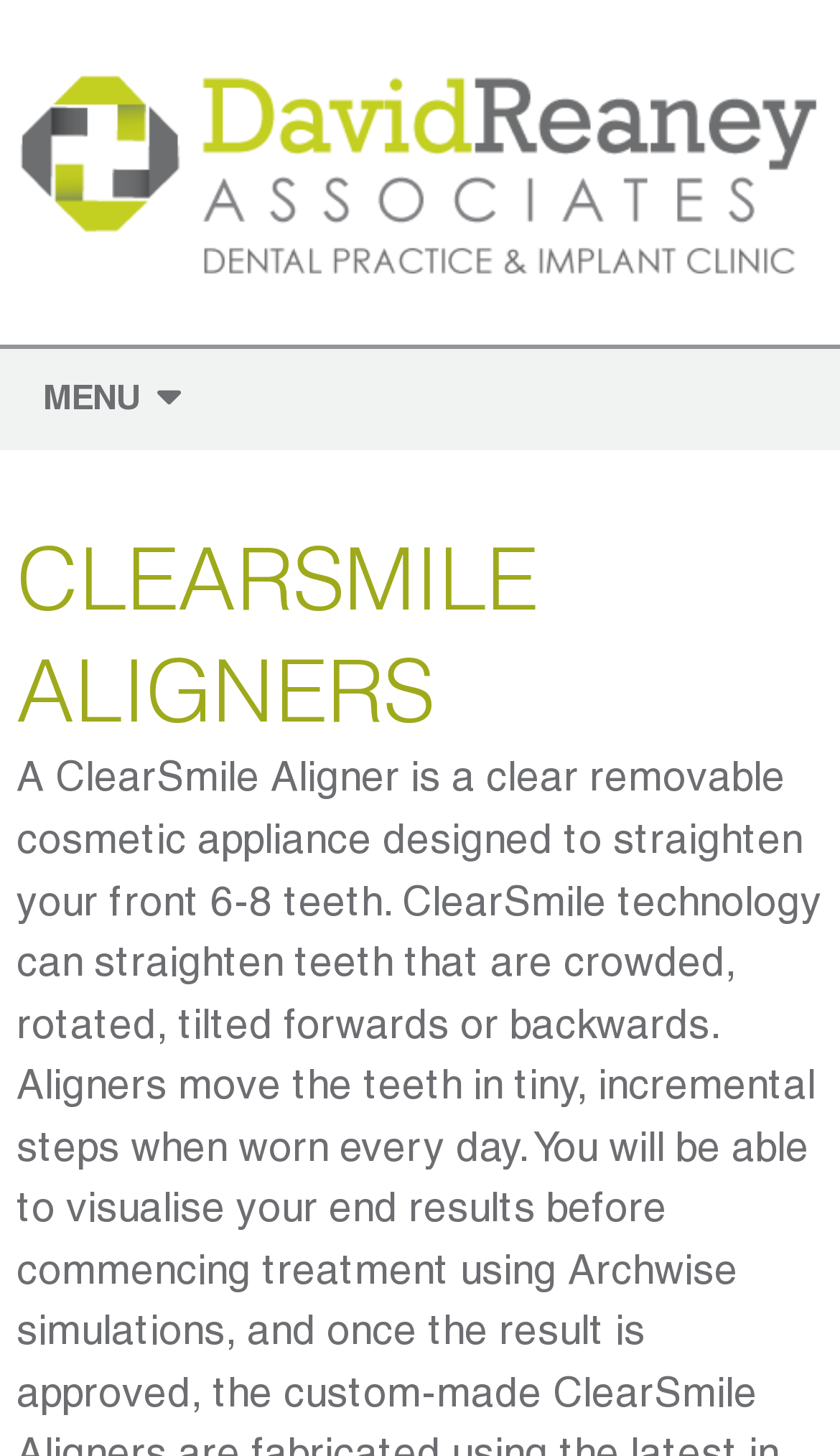Find the coordinates for the bounding box of the element with this description: "Skip to content".

[0.0, 0.31, 0.277, 0.383]